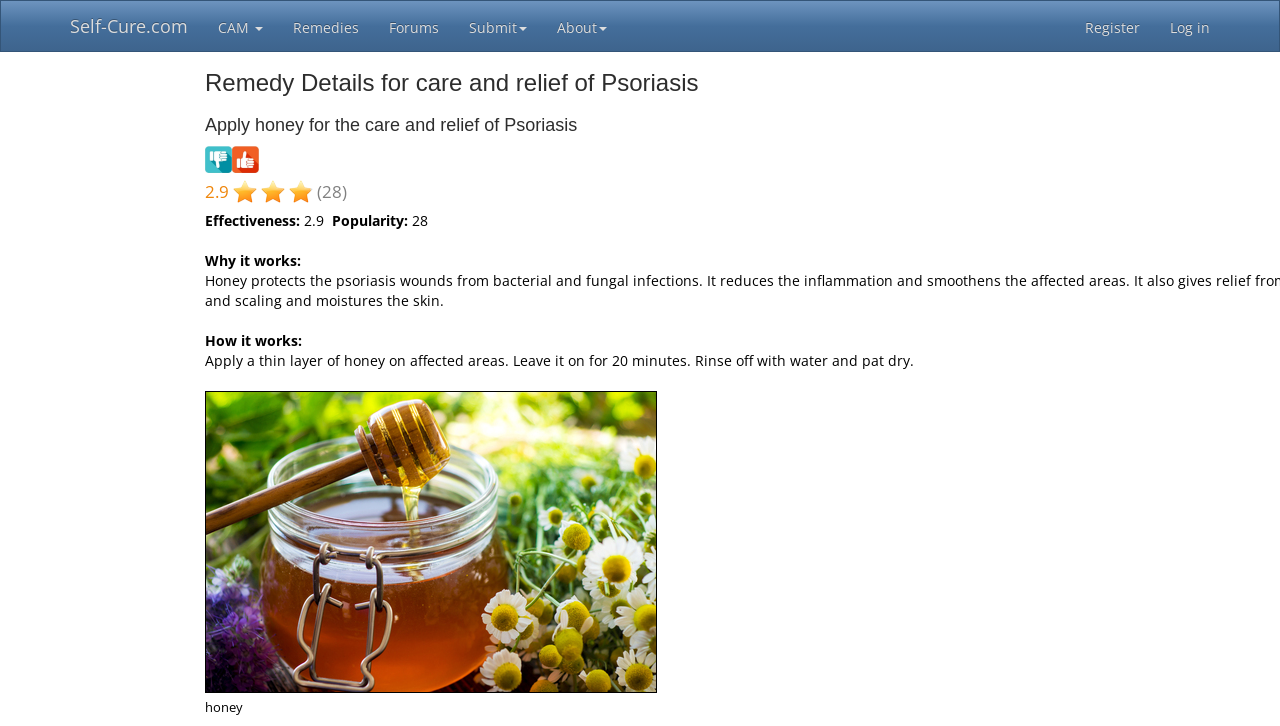Using the format (top-left x, top-left y, bottom-right x, bottom-right y), provide the bounding box coordinates for the described UI element. All values should be floating point numbers between 0 and 1: Log in

[0.902, 0.001, 0.957, 0.07]